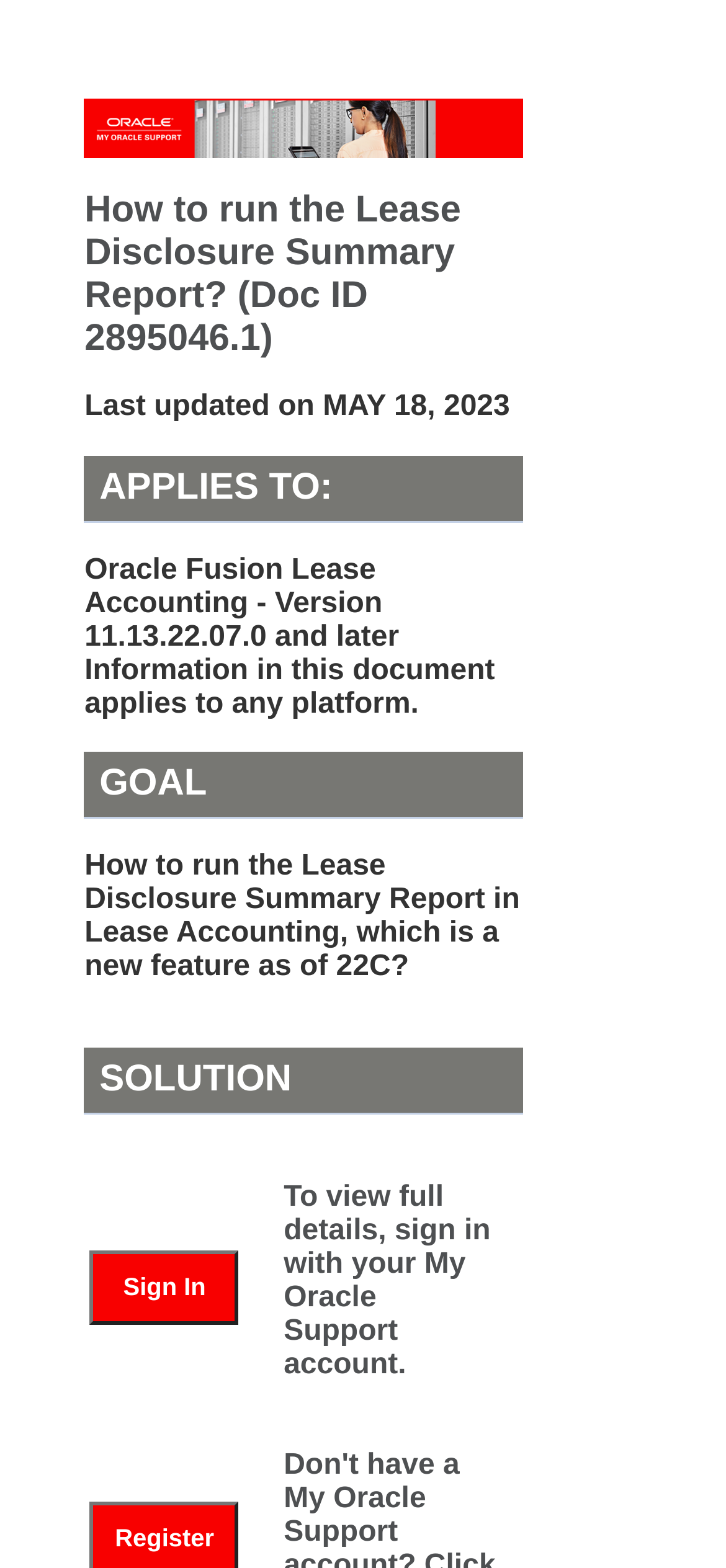Consider the image and give a detailed and elaborate answer to the question: 
What is the purpose of the Lease Disclosure Summary Report?

The purpose of the Lease Disclosure Summary Report is not explicitly stated in the webpage, but it can be inferred that it is a new feature in Lease Accounting as of 22C, and the document provides instructions on how to run it.